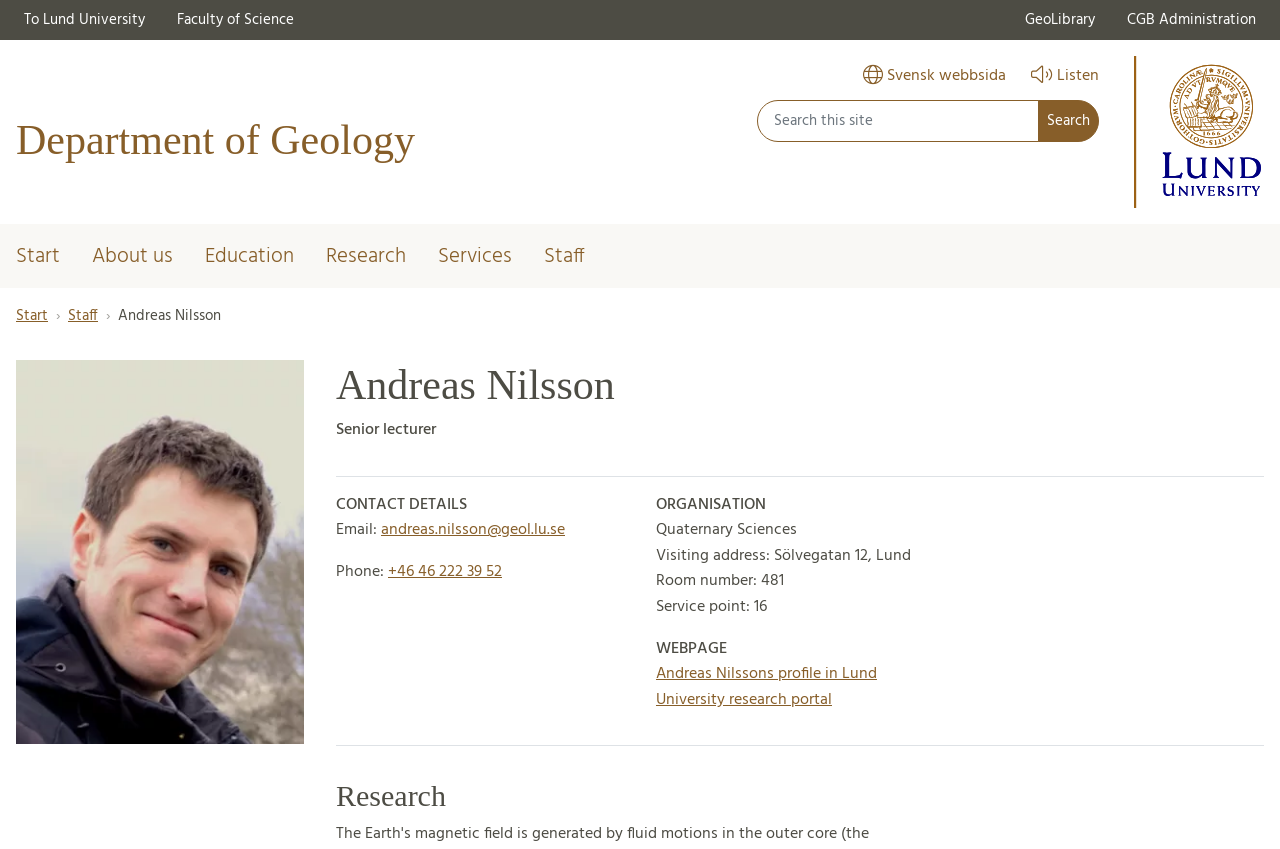Write an extensive caption that covers every aspect of the webpage.

The webpage is about Andreas Nilsson, a senior lecturer at the Department of Geology at Lund University. At the top of the page, there is a toolbar menu with links to Lund University, Faculty of Science, GeoLibrary, and CGB Administration. Below the toolbar, there is a link to the Department of Geology and a Swedish language option. On the right side, there is a search bar with a search button.

The main content of the page is divided into two sections. On the left side, there is a navigation menu with links to Start, About us, Education, Research, Services, and Staff. Below the navigation menu, there is a breadcrumb trail showing the current location as Andreas Nilsson's staff page.

On the right side, there is a large image of Andreas Nilsson, followed by his name and title as a senior lecturer. Below his name, there is a section with his contact details, including email and phone number. Next to the contact details, there is a section with his organization information, including his department and visiting address.

Further down the page, there is a section with a heading "Research" and a brief description of Andreas Nilsson's research interests, which is related to the Earth's magnetic field and its variations on different timescales.